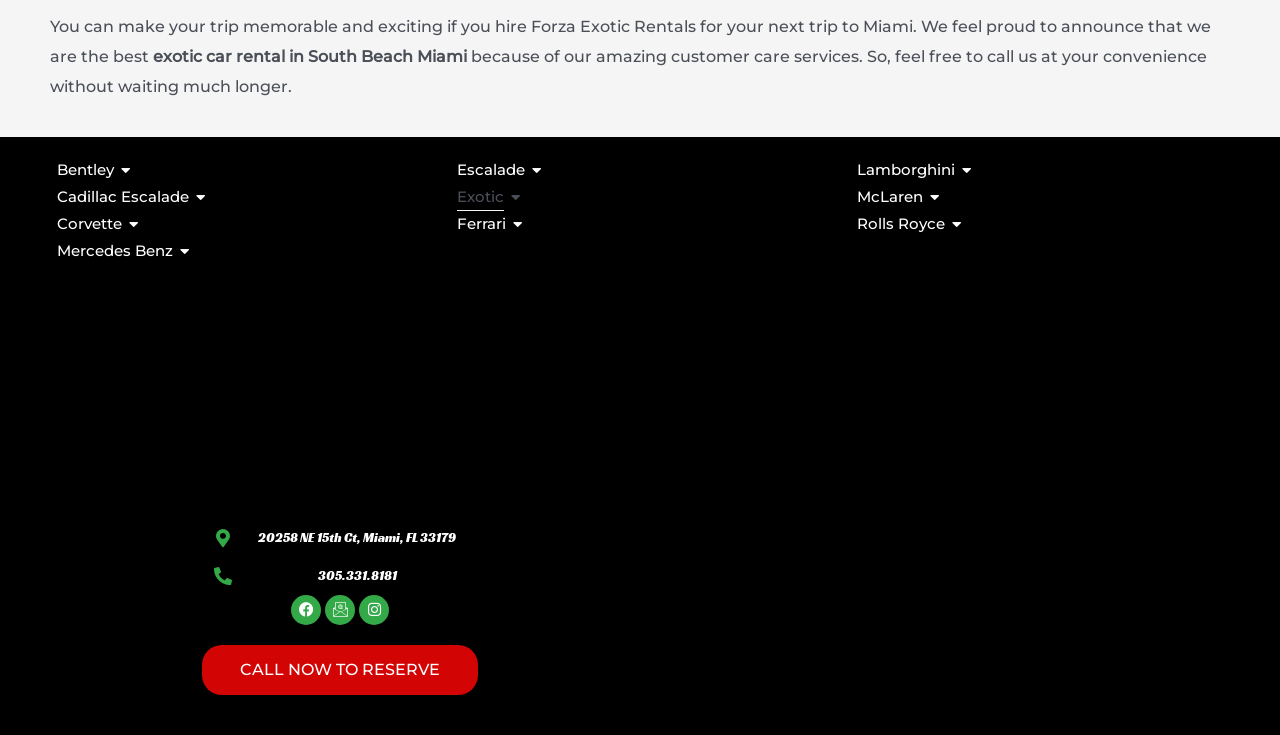Please specify the bounding box coordinates of the area that should be clicked to accomplish the following instruction: "Call the phone number". The coordinates should consist of four float numbers between 0 and 1, i.e., [left, top, right, bottom].

[0.248, 0.771, 0.31, 0.794]